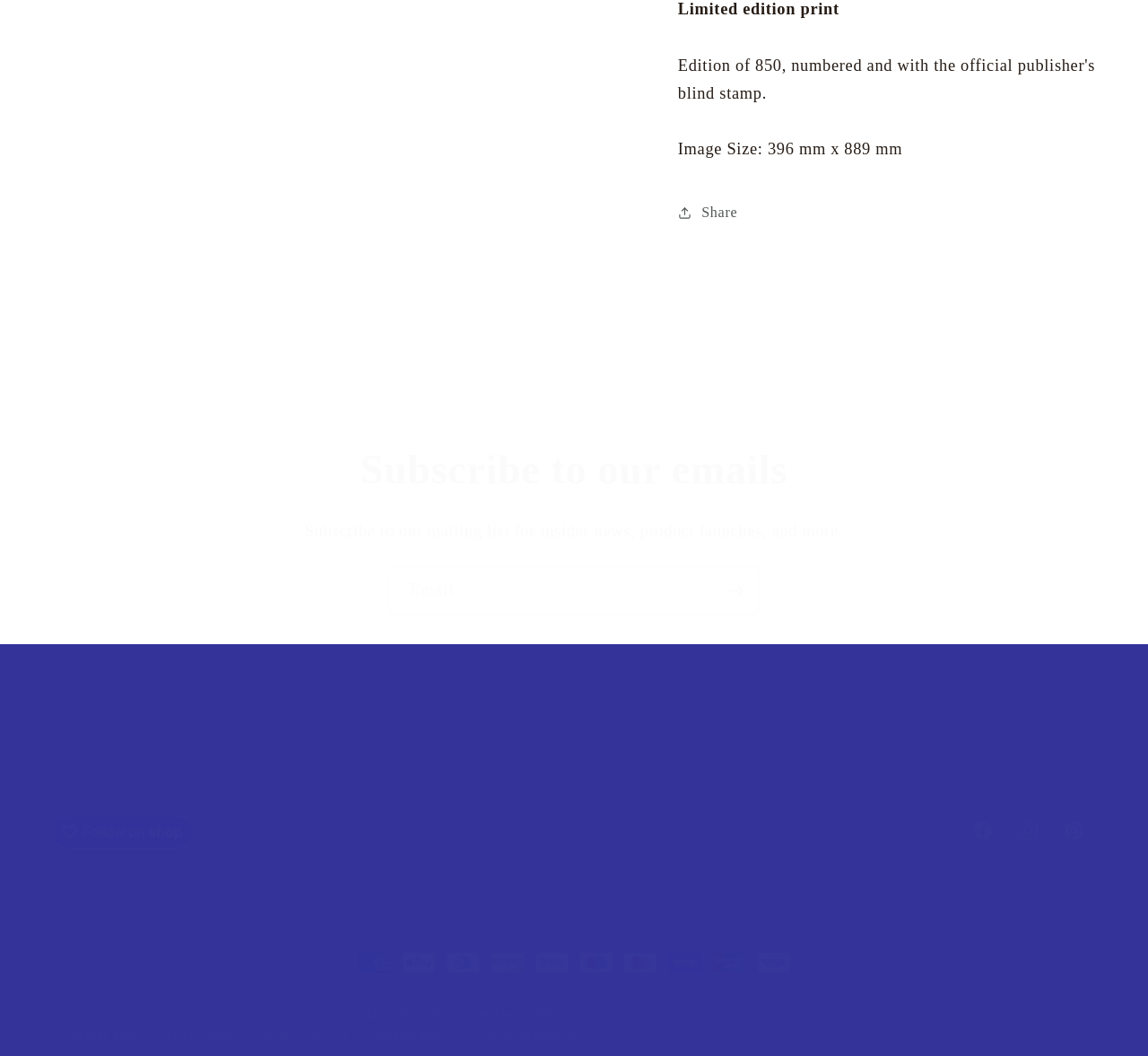Identify the bounding box coordinates for the region to click in order to carry out this instruction: "Subscribe to the mailing list". Provide the coordinates using four float numbers between 0 and 1, formatted as [left, top, right, bottom].

[0.339, 0.537, 0.661, 0.581]